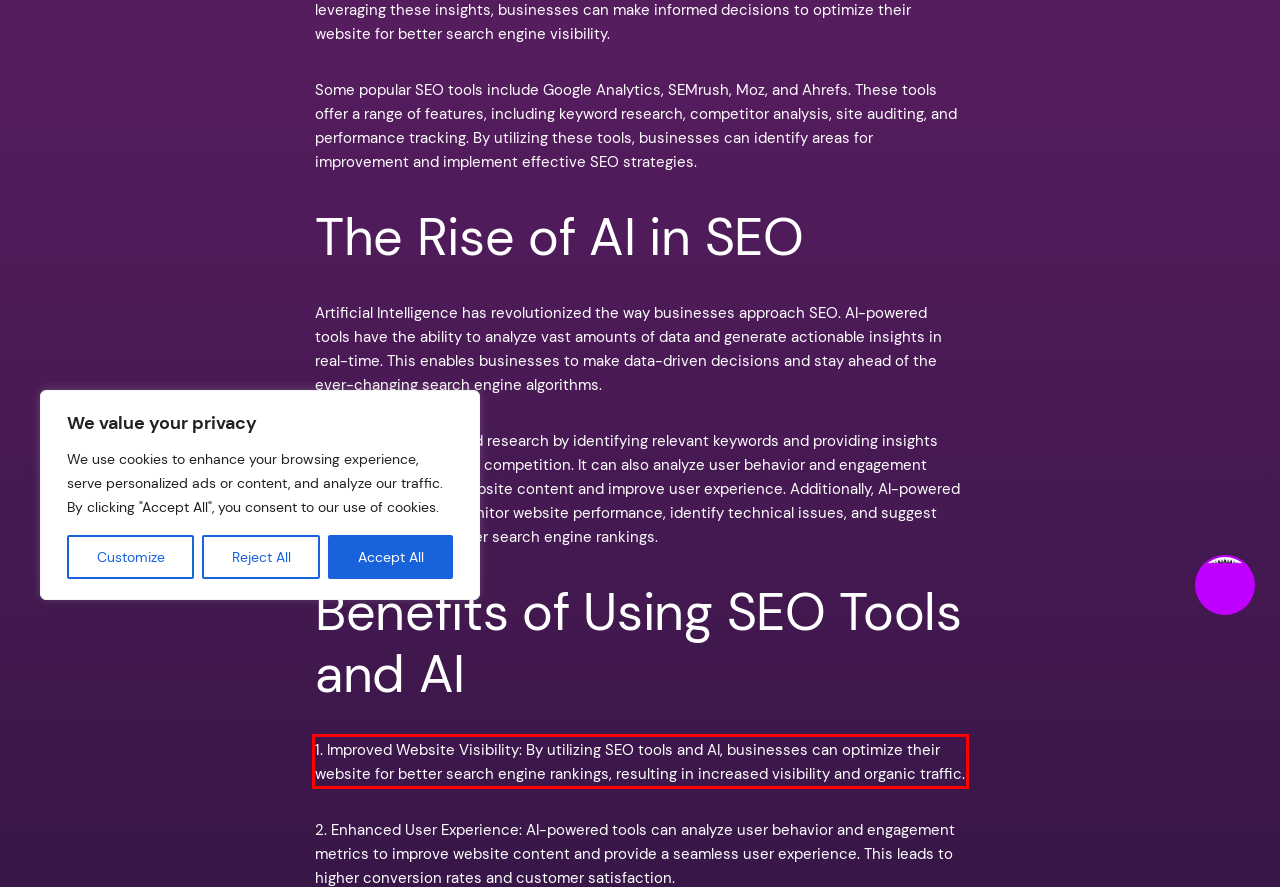You have a screenshot of a webpage, and there is a red bounding box around a UI element. Utilize OCR to extract the text within this red bounding box.

1. Improved Website Visibility: By utilizing SEO tools and AI, businesses can optimize their website for better search engine rankings, resulting in increased visibility and organic traffic.